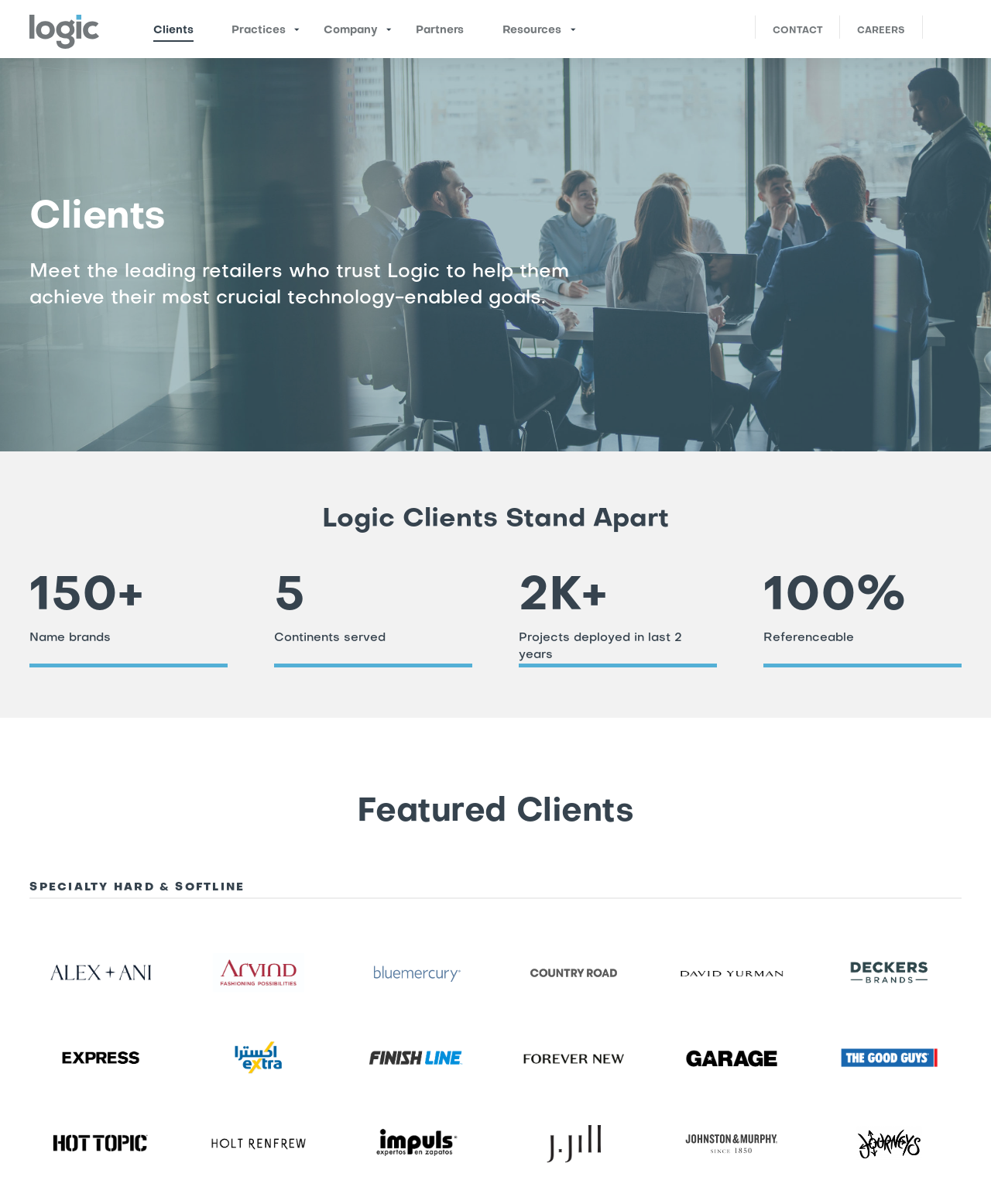Find and provide the bounding box coordinates for the UI element described here: "Company". The coordinates should be given as four float numbers between 0 and 1: [left, top, right, bottom].

[0.311, 0.0, 0.396, 0.048]